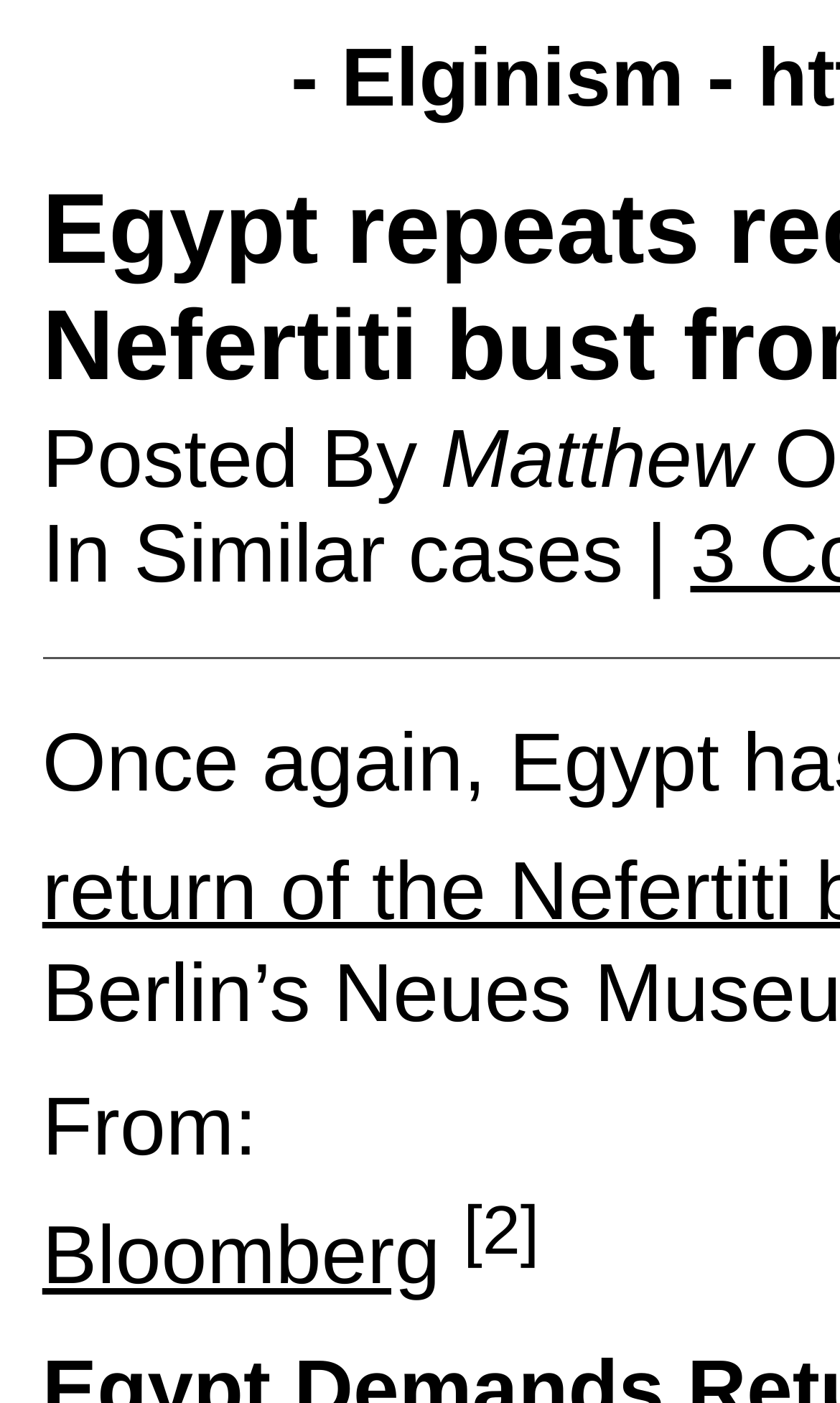Answer the question in one word or a short phrase:
What is the source of the article?

Bloomberg